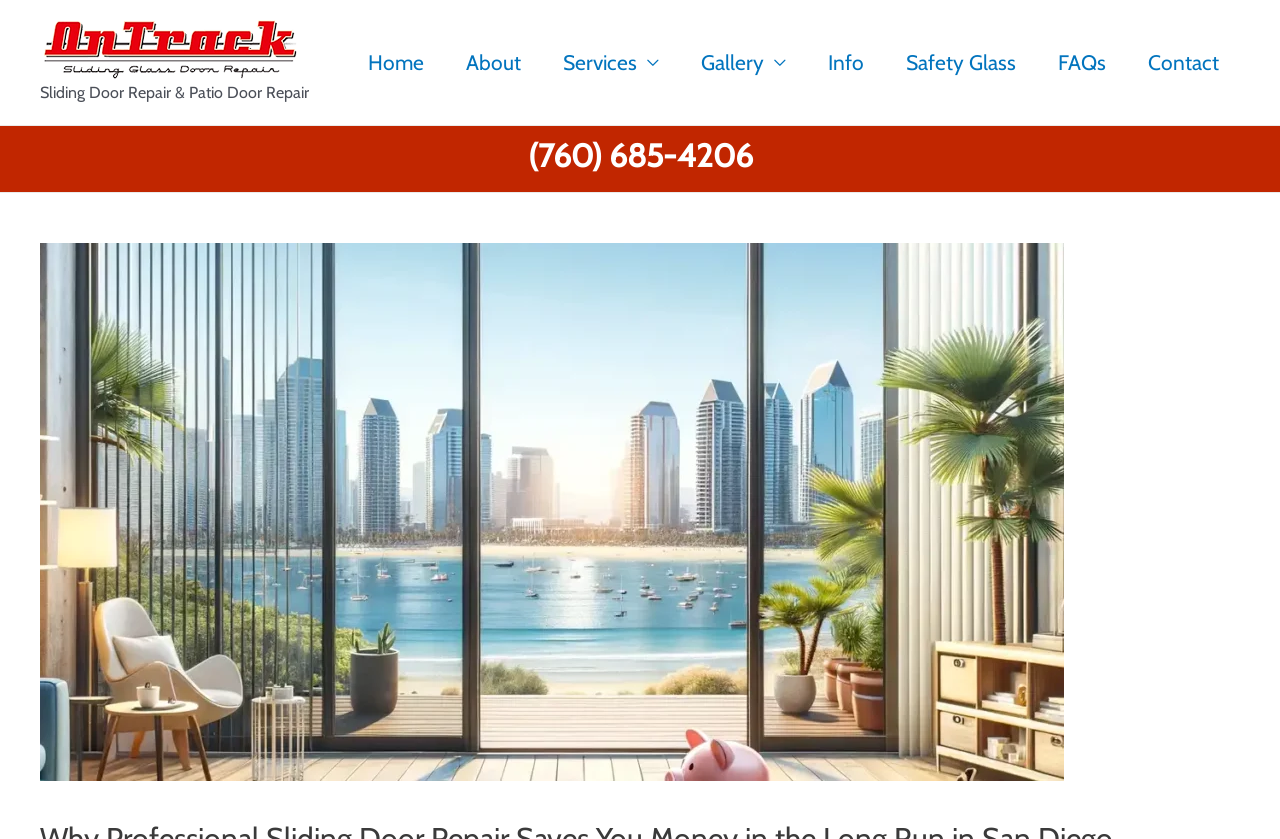Locate the bounding box coordinates of the area you need to click to fulfill this instruction: 'Read about safety glass options for sliding doors'. The coordinates must be in the form of four float numbers ranging from 0 to 1: [left, top, right, bottom].

[0.691, 0.033, 0.81, 0.116]